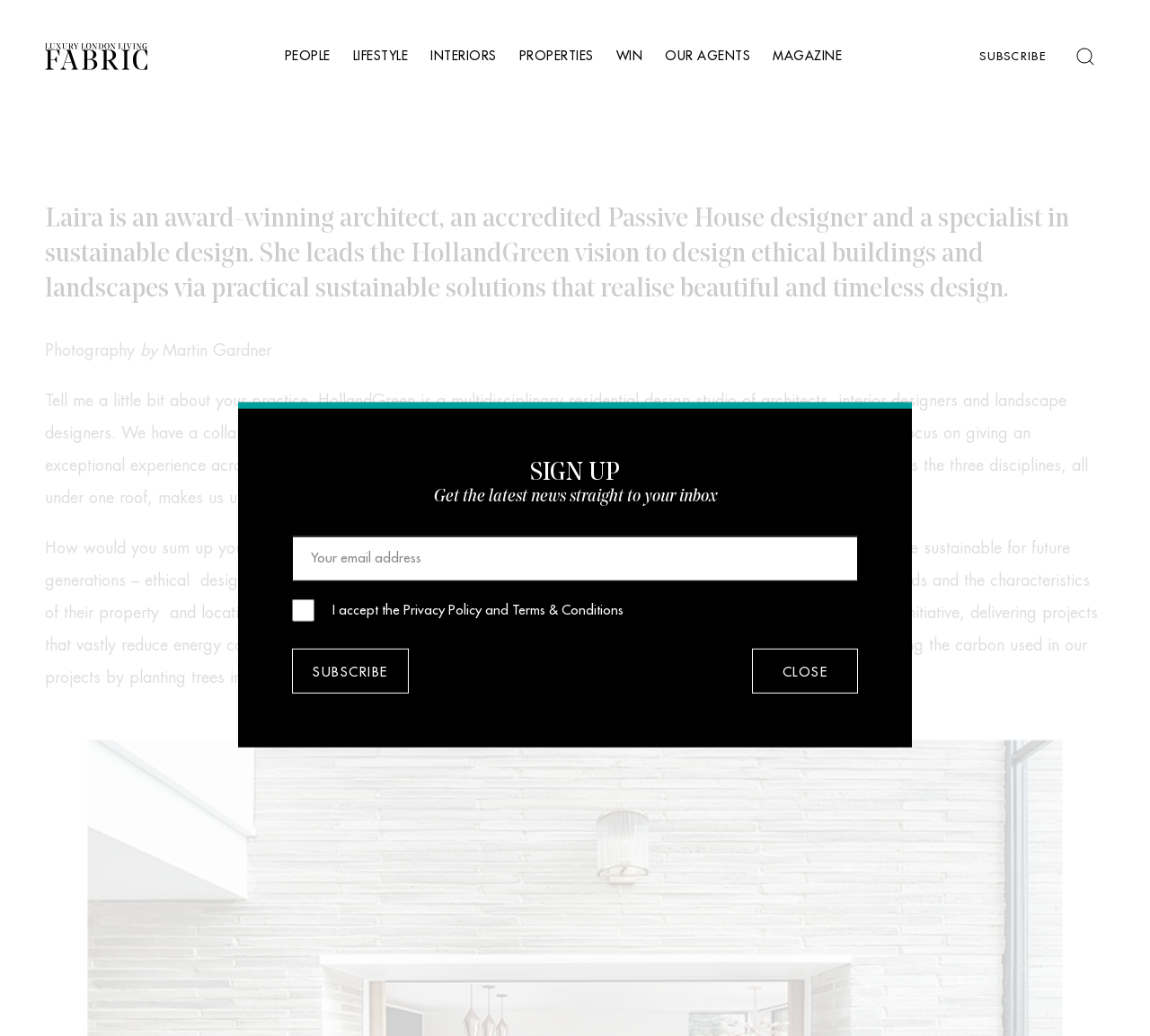Answer the question below in one word or phrase:
How many navigation links are in the top menu?

7